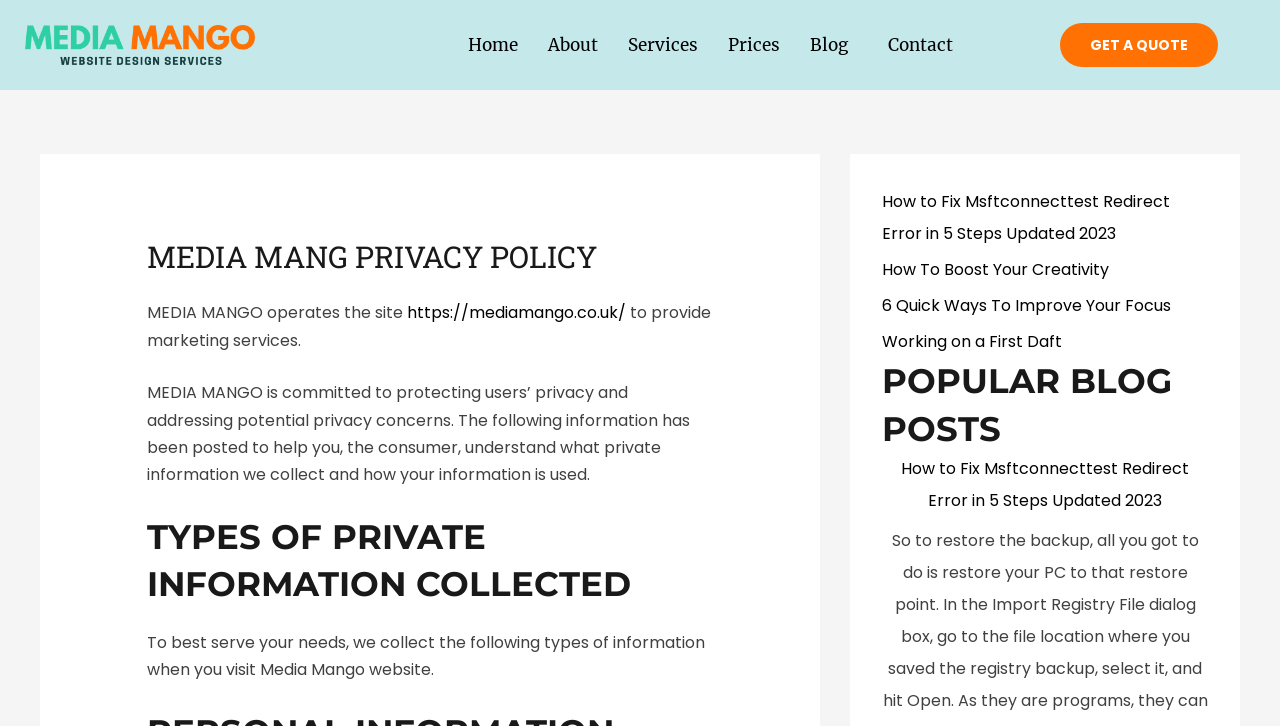Find and extract the text of the primary heading on the webpage.

MEDIA MANG PRIVACY POLICY